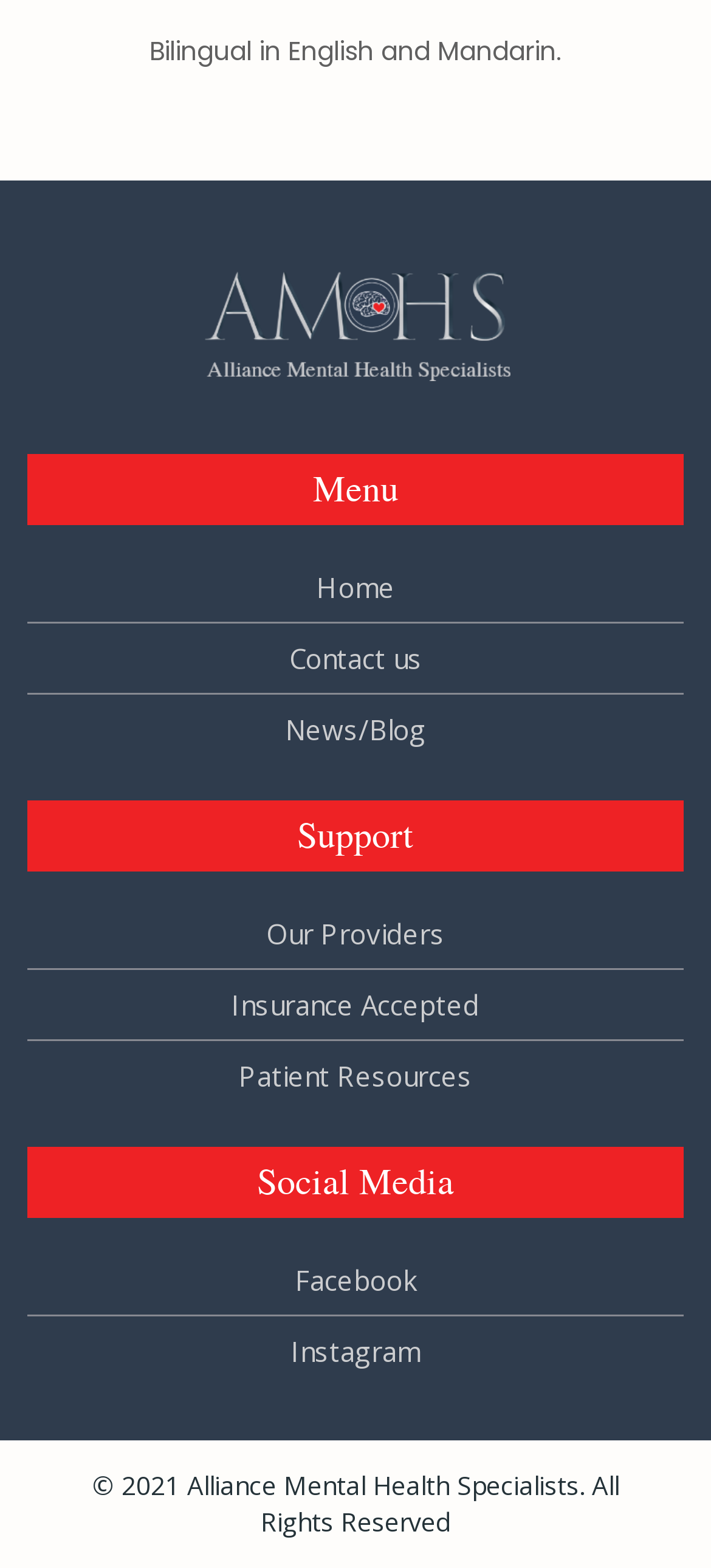Using the element description title="Untitled", predict the bounding box coordinates for the UI element. Provide the coordinates in (top-left x, top-left y, bottom-right x, bottom-right y) format with values ranging from 0 to 1.

[0.282, 0.207, 0.718, 0.226]